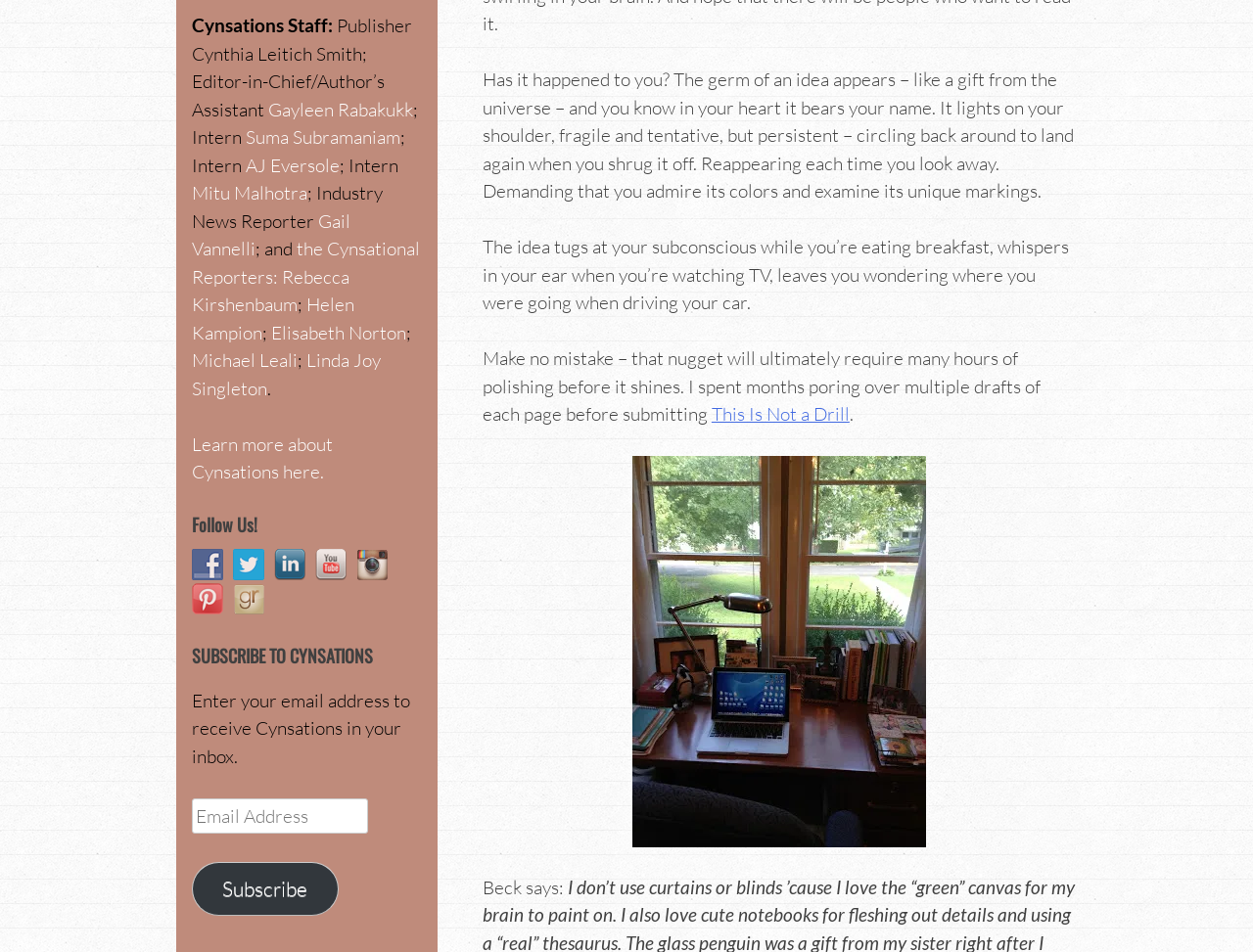What is the purpose of the textbox?
Please ensure your answer to the question is detailed and covers all necessary aspects.

I found the answer by looking at the textbox element and its label, which says 'Email Address'. The textbox is required and is located below the text 'Enter your email address to receive Cynsations in your inbox.', so it's likely used to enter an email address to subscribe to Cynsations.